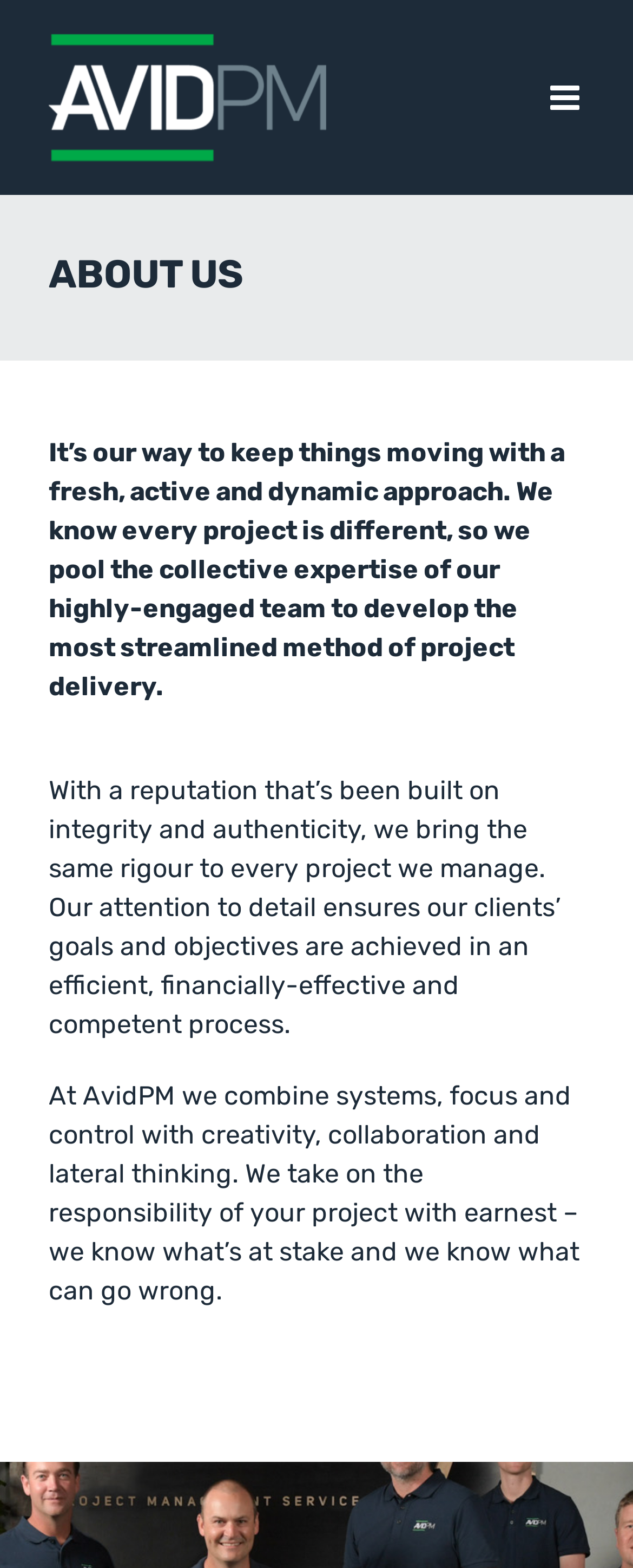Answer this question using a single word or a brief phrase:
What is the tone of the company's approach?

Fresh, active, and dynamic